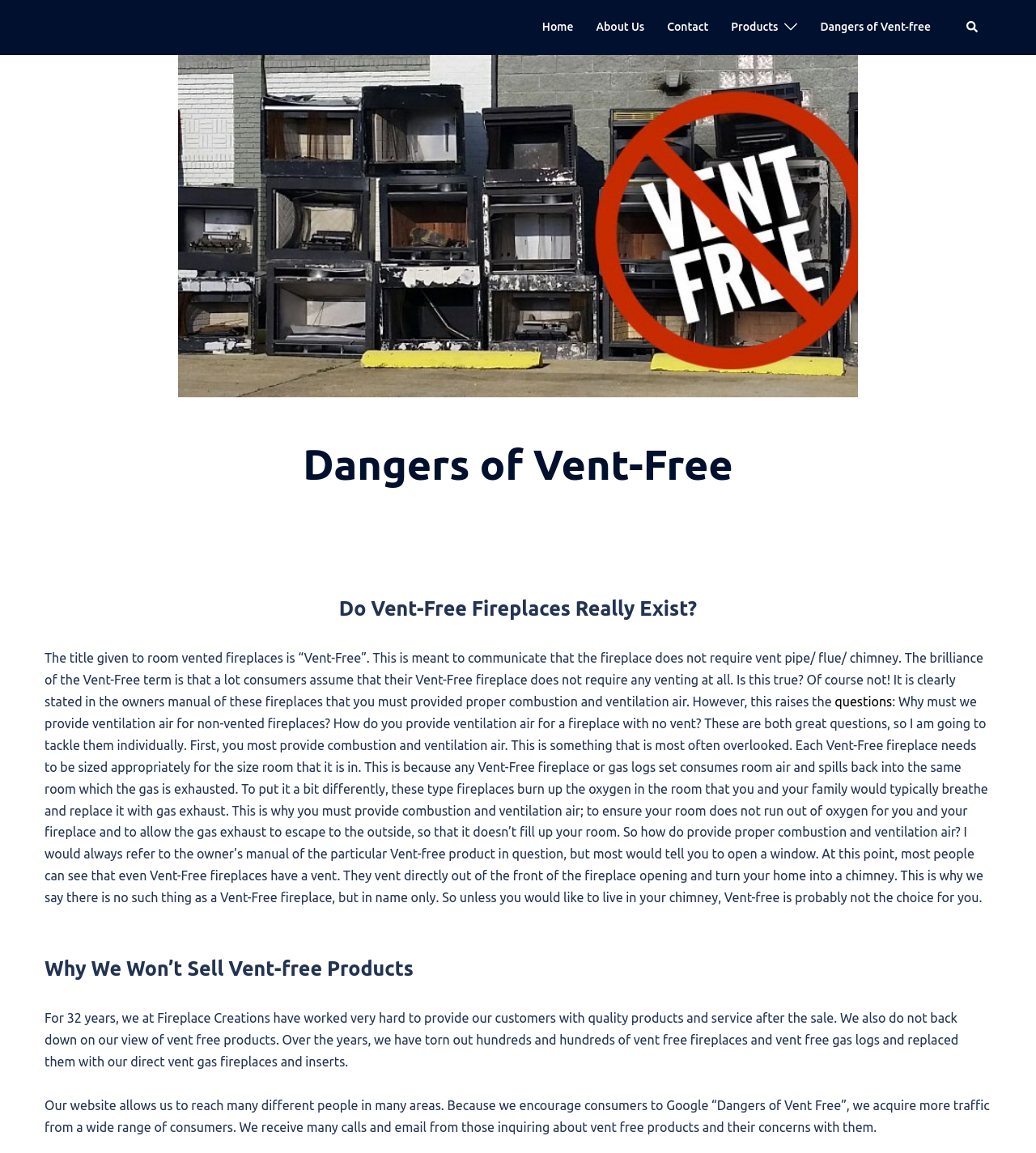Utilize the details in the image to give a detailed response to the question: What type of fireplaces are being discussed?

I found the answer by looking at the link 'Dangers of Vent-free' and the heading 'Dangers of Vent-Free' which indicates that the webpage is discussing Vent-Free fireplaces.